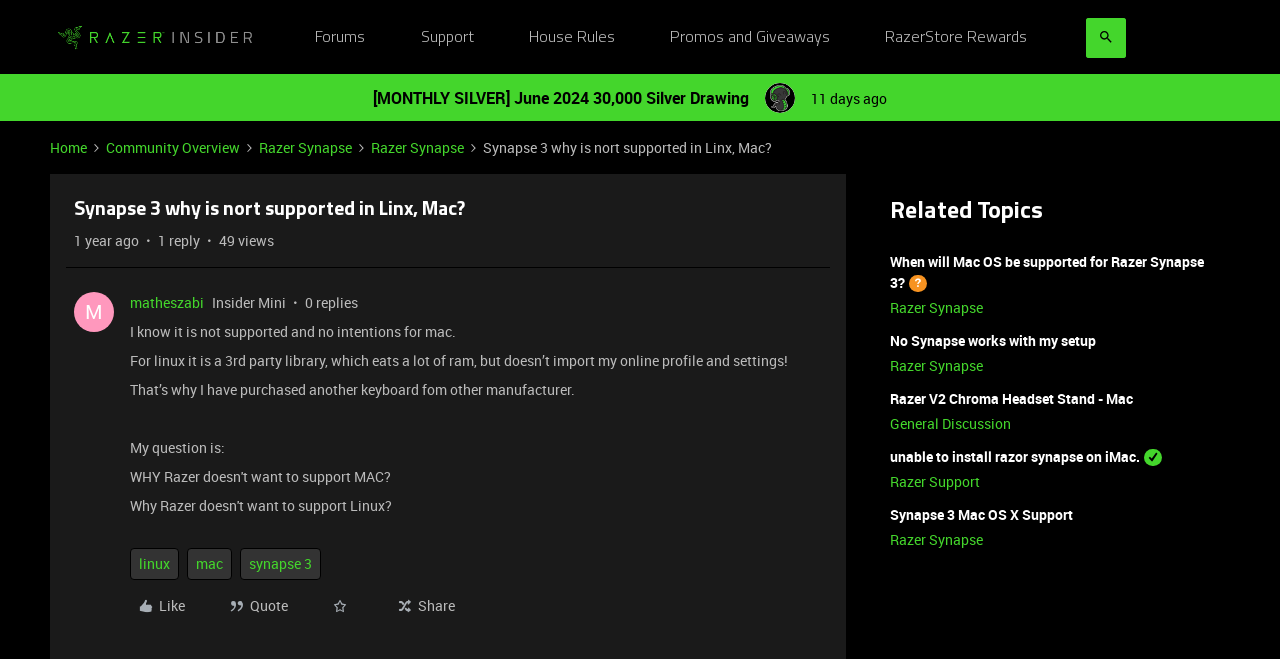What is the topic of discussion on this webpage?
With the help of the image, please provide a detailed response to the question.

Based on the webpage content, I can see that the discussion is about Razer Synapse 3, a software for Razer devices, and its compatibility issues with Linux and Mac operating systems.